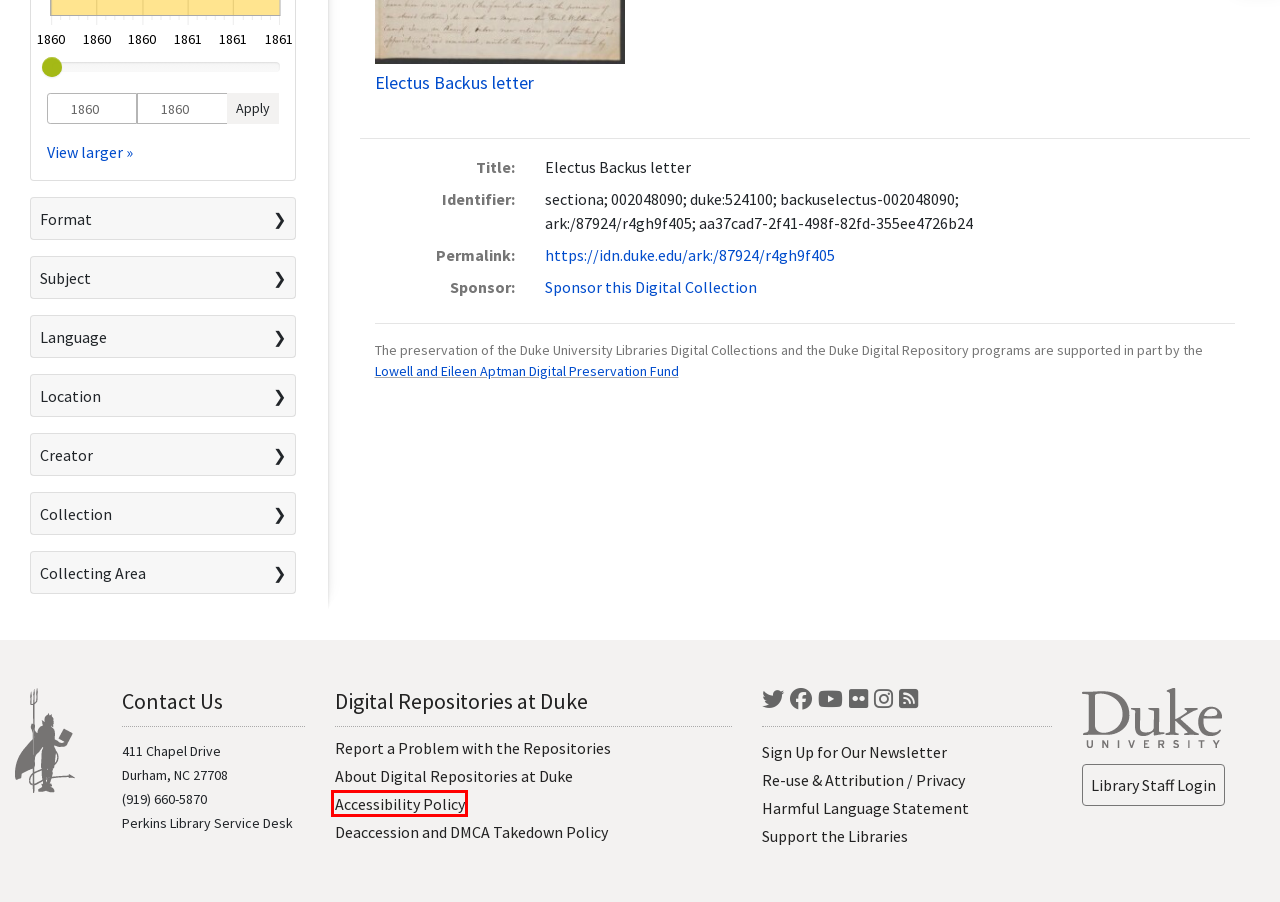Examine the screenshot of a webpage featuring a red bounding box and identify the best matching webpage description for the new page that results from clicking the element within the box. Here are the options:
A. Support the Libraries | Duke University Libraries
B. Permission & Attribution | Duke University Libraries
C. Digital Repositories at Duke - Policy for Accessibility | Duke University Libraries
D. Duke University
E. Sign Up for Our Newsletter | Duke University Libraries
F. Adopt a Digital Collection | Duke University Libraries
G. Duke University Libraries Privacy Statement | Duke University Libraries
H. Shibboleth Authentication Request

C